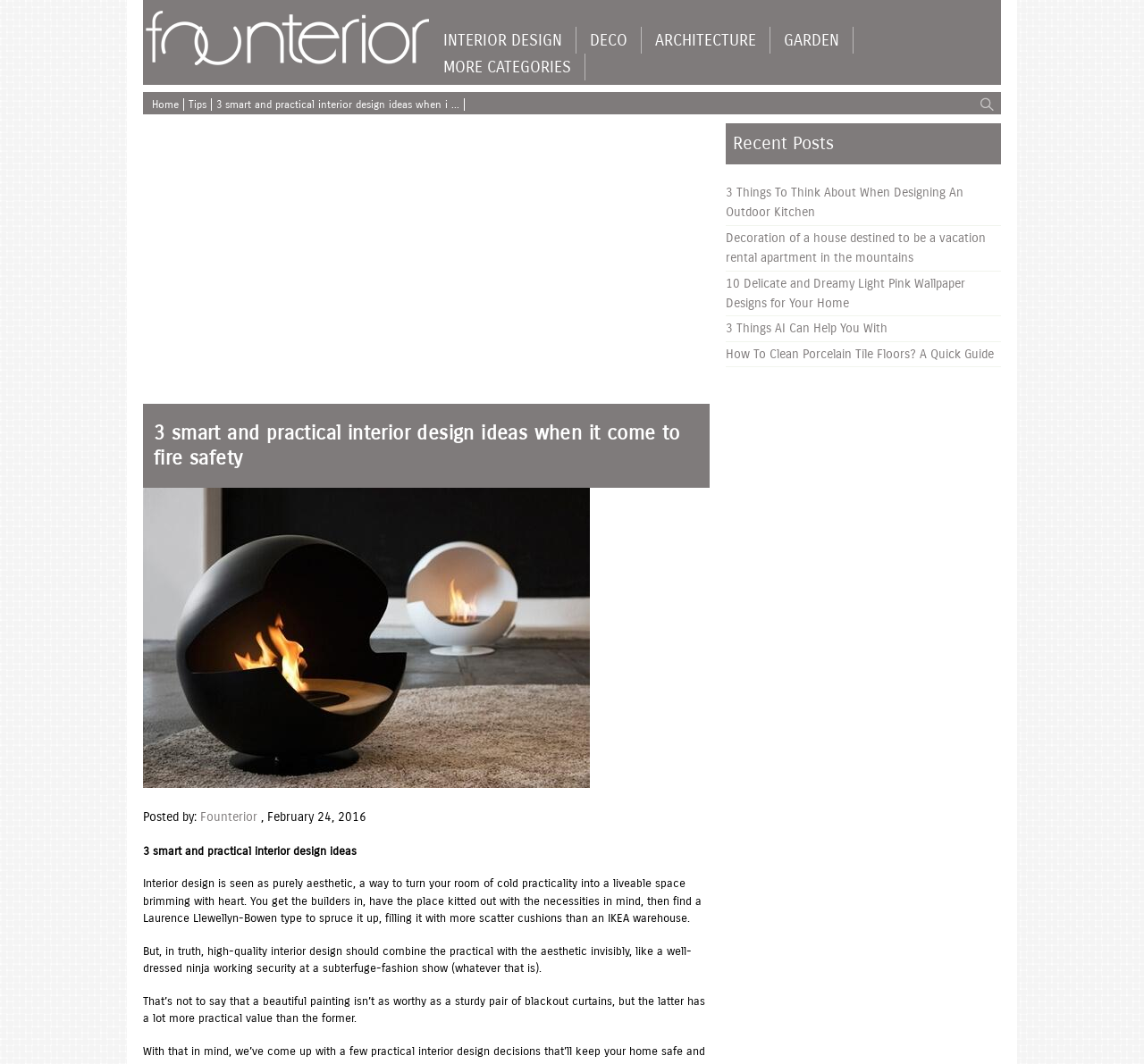Construct a thorough caption encompassing all aspects of the webpage.

This webpage is about interior design, specifically focusing on 3 smart and practical ideas related to fire safety. At the top, there is a logo image and a link to "Founterior" on the left, followed by a series of links to different categories, including "INTERIOR DESIGN", "DECO", "ARCHITECTURE", and "GARDEN". Below these links, there are three more links: "Home", "Tips", and the title of the current article.

The main content of the webpage is an article with a heading that matches the title of the webpage. The article is divided into several paragraphs, with the first paragraph introducing the concept of interior design and its common misconception as purely aesthetic. The following paragraphs discuss the importance of combining practicality with aesthetics in interior design.

To the right of the main article, there is a section titled "Recent Posts" with five links to other articles, including "3 Things To Think About When Designing An Outdoor Kitchen", "Decoration of a house destined to be a vacation rental apartment in the mountains", and "10 Delicate and Dreamy Light Pink Wallpaper Designs for Your Home".

There are several images on the webpage, including a logo image at the top, an image related to the article's content, and possibly other images within the "Recent Posts" section.